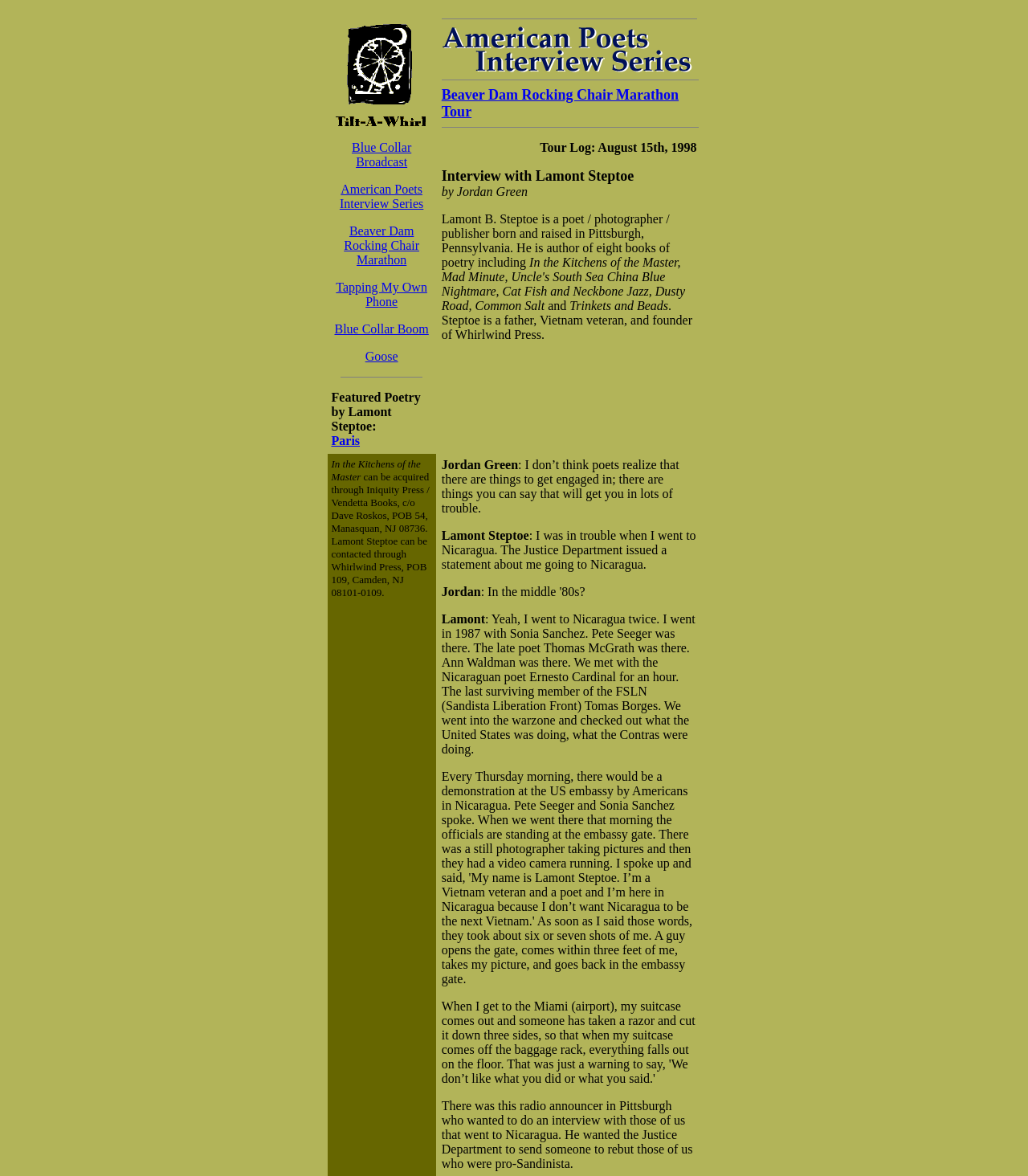How many books of poetry has Lamont Steptoe written?
Using the image, elaborate on the answer with as much detail as possible.

I found the answer by reading the text in the second table cell, which mentions that Lamont Steptoe is 'author of eight books of poetry including In the Kitchens of the Master, Mad Minute, Uncle's South Sea China Blue Nightmare, Cat Fish and Neckbone Jazz, Dusty Road, Common Salt and Trinkets and Beads'.